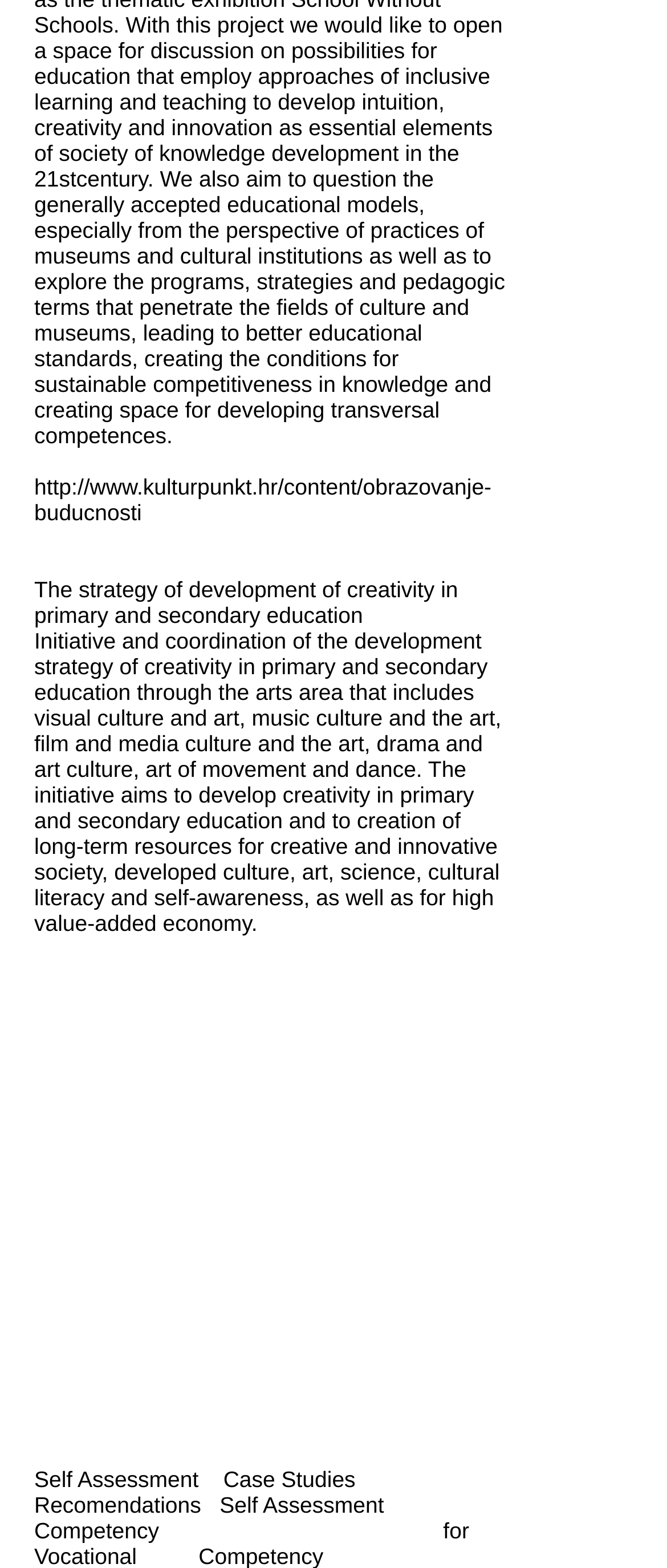What is the format of the 'Case studies final' document?
Give a thorough and detailed response to the question.

The link 'Case studies final (00000003).pdf' suggests that the document is in PDF format.